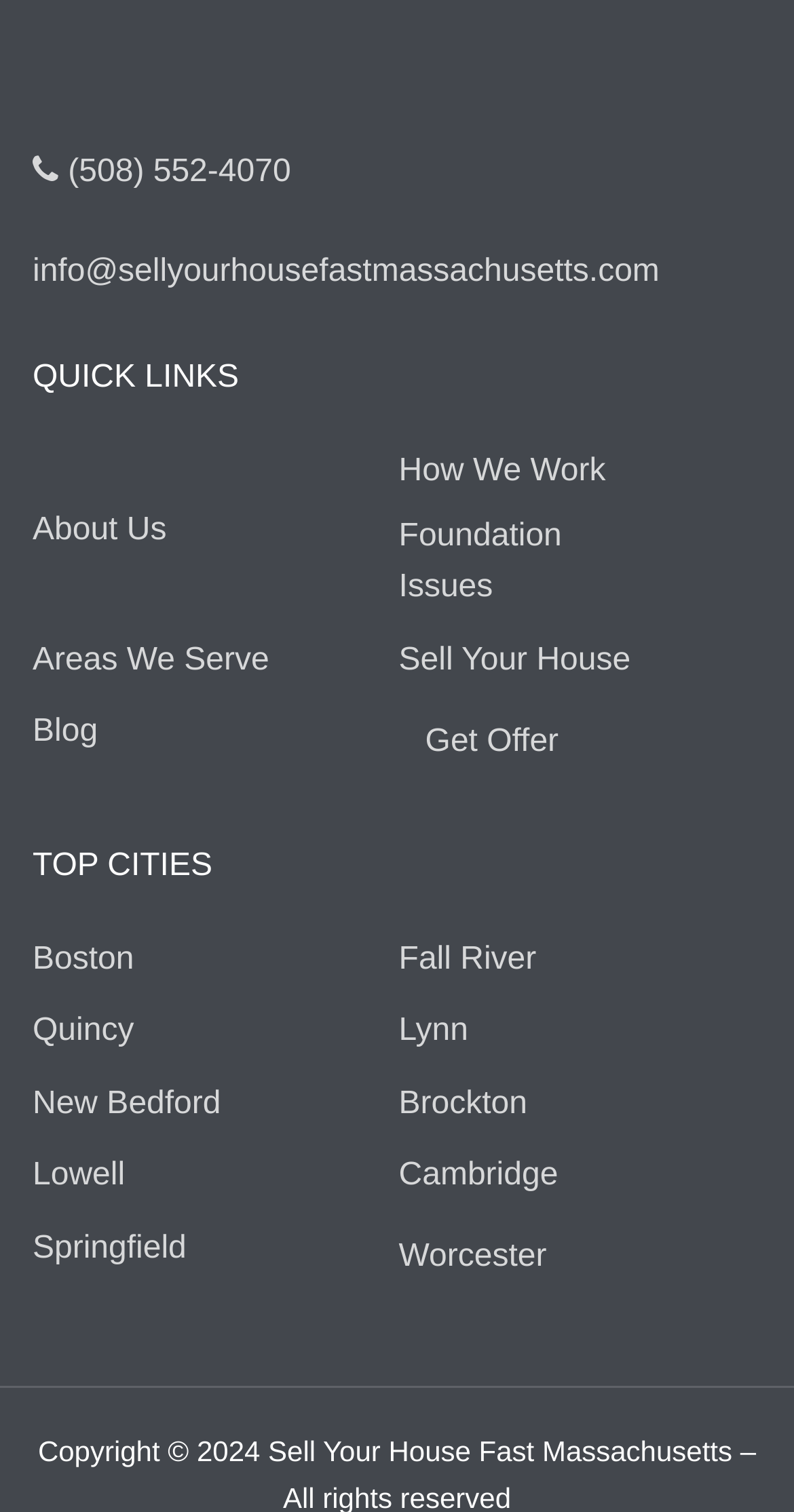Find the bounding box coordinates of the element I should click to carry out the following instruction: "Follow the Tumblr link".

None